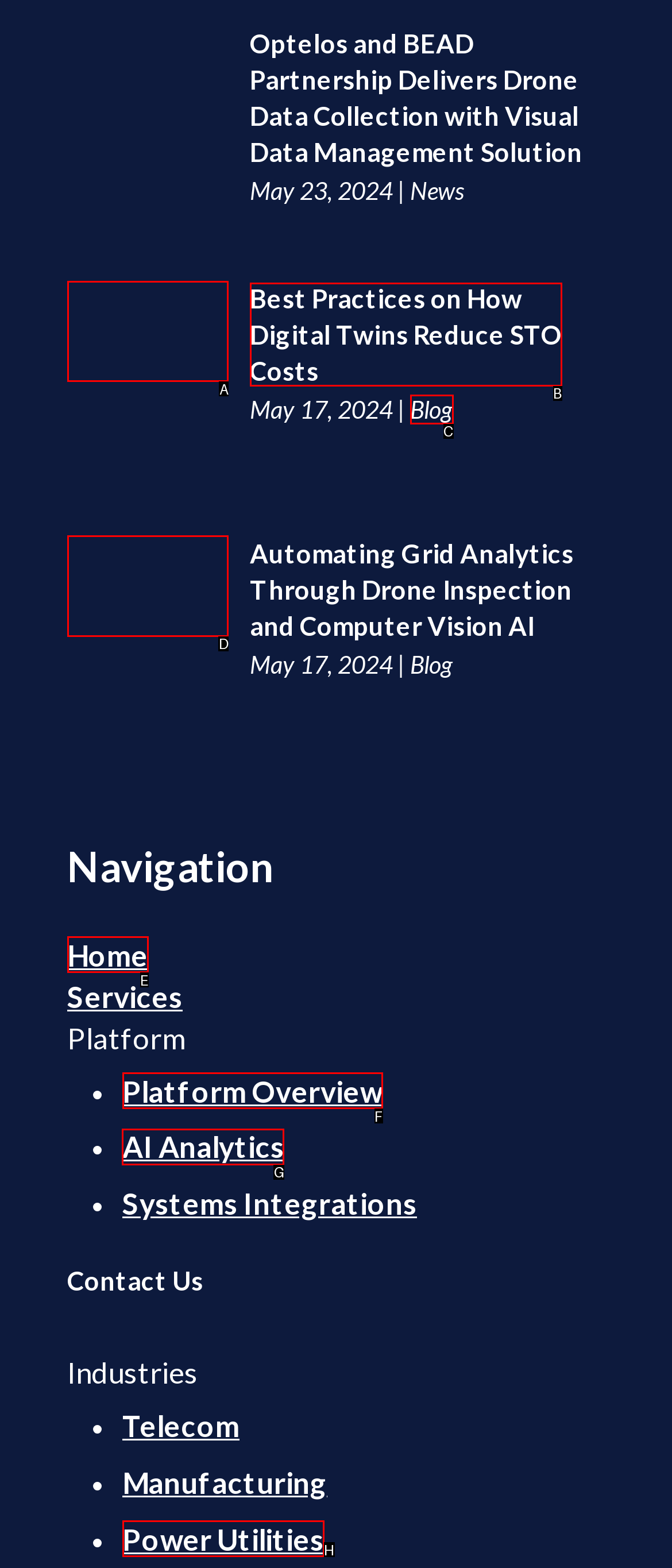Determine which UI element I need to click to achieve the following task: Explore AI Analytics in Platform Provide your answer as the letter of the selected option.

G